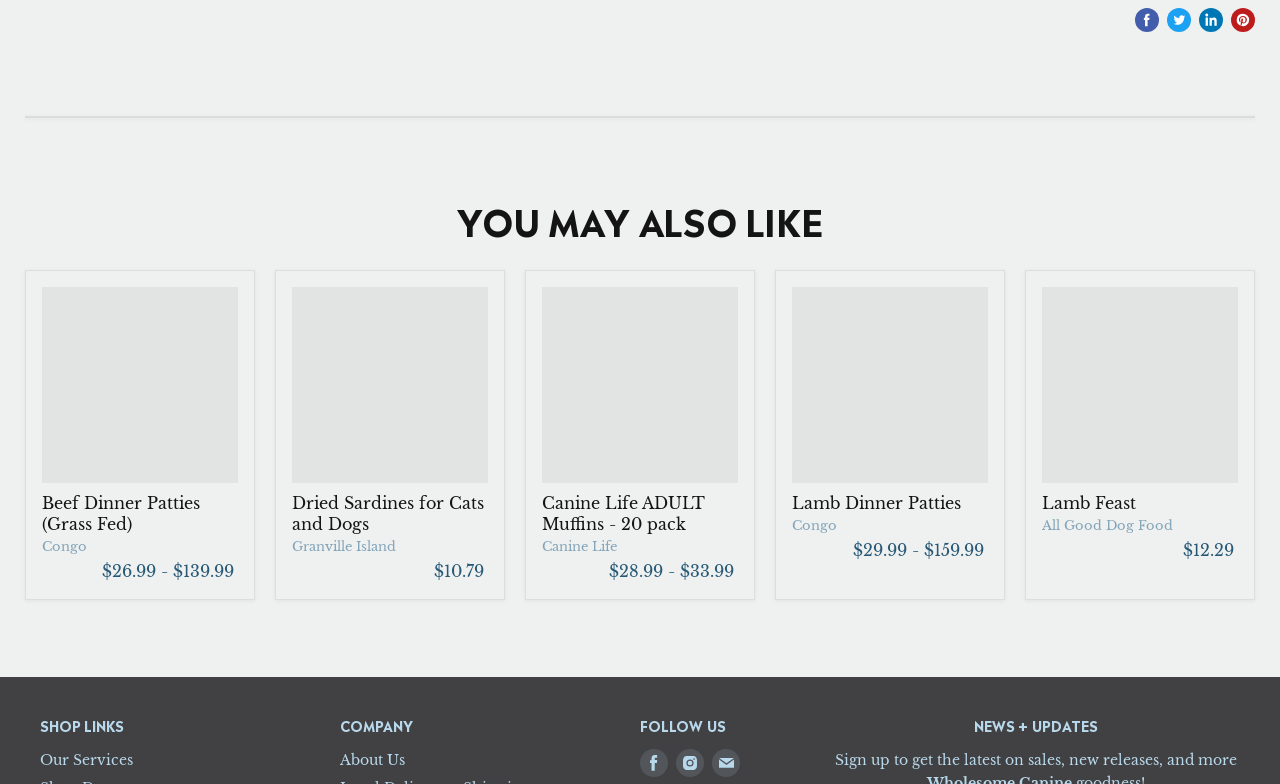What type of products are displayed on this webpage?
Based on the image, give a concise answer in the form of a single word or short phrase.

Pet food